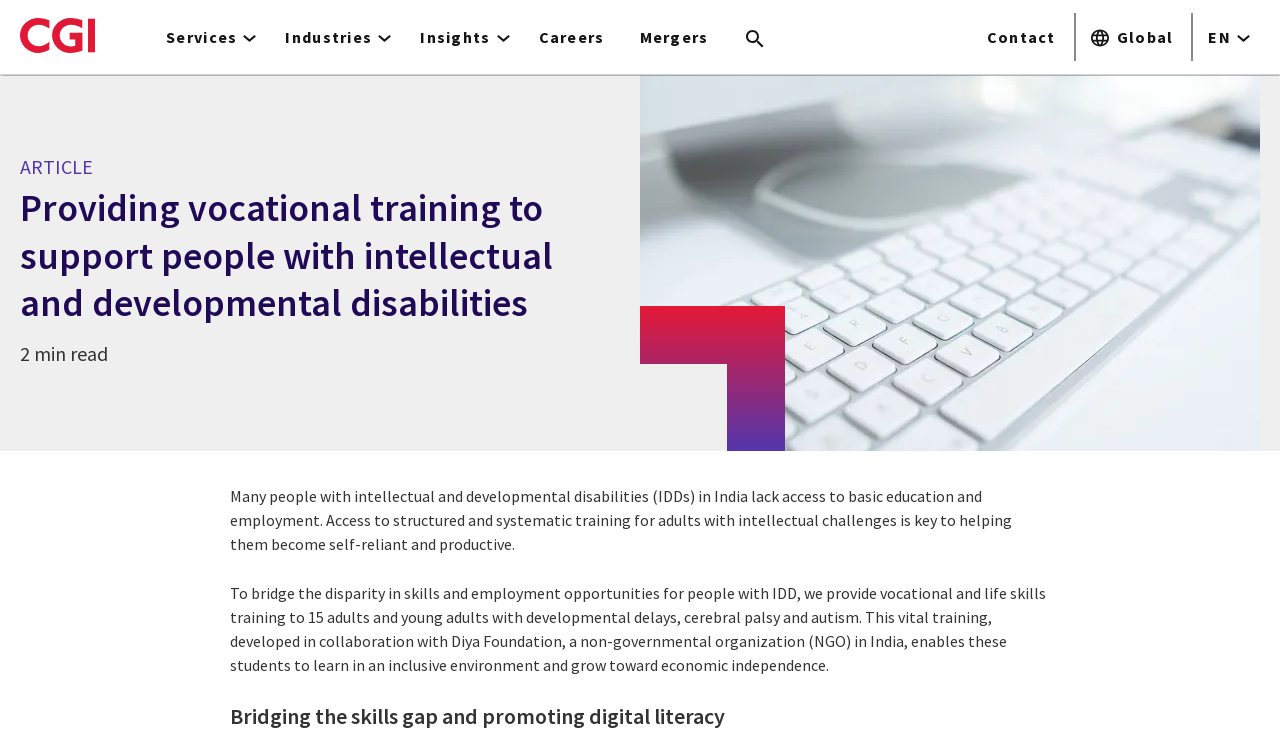Please find the bounding box coordinates of the element that must be clicked to perform the given instruction: "Read the article". The coordinates should be four float numbers from 0 to 1, i.e., [left, top, right, bottom].

[0.016, 0.251, 0.471, 0.446]